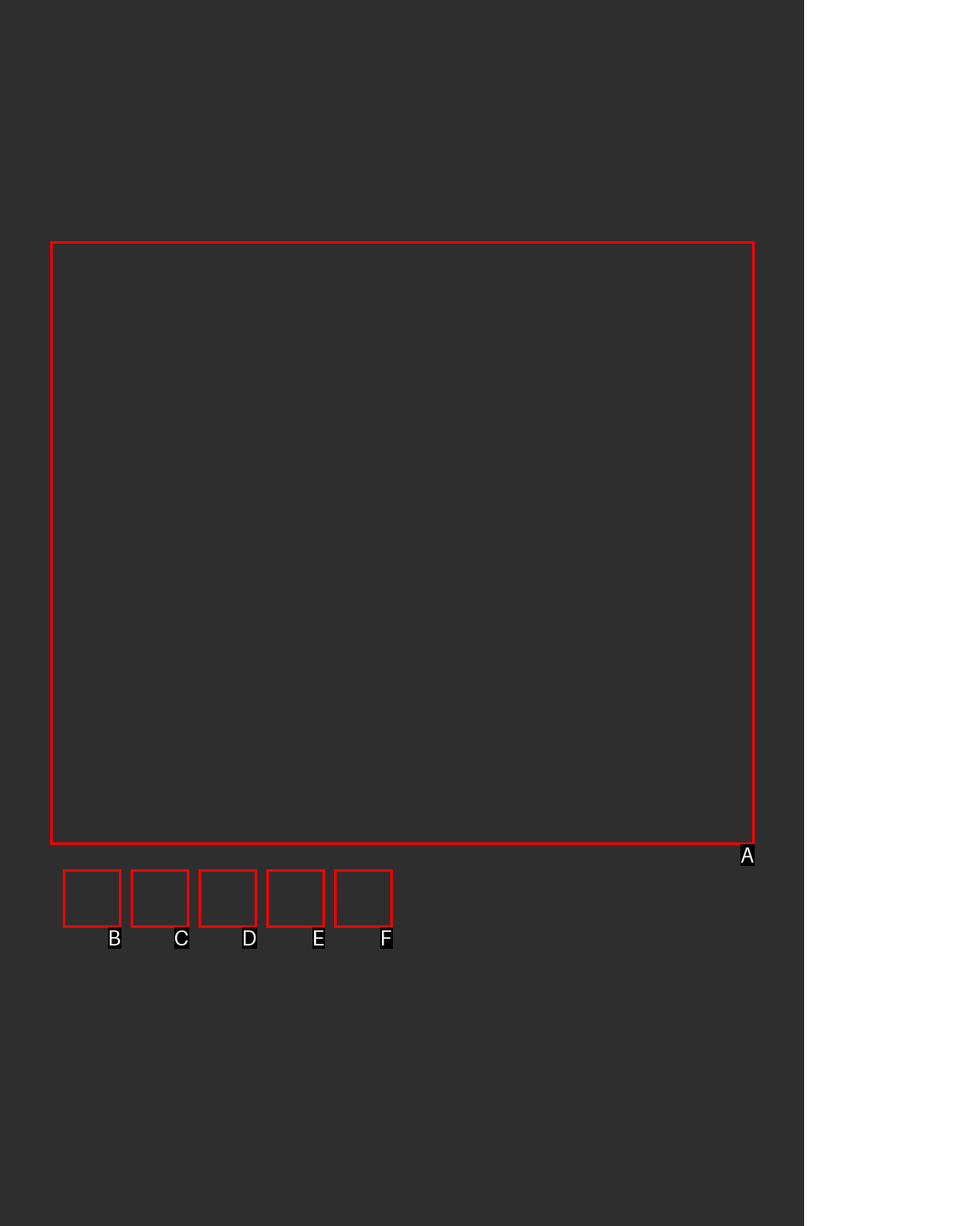Select the HTML element that fits the following description: aria-label="Pinterest"
Provide the letter of the matching option.

E